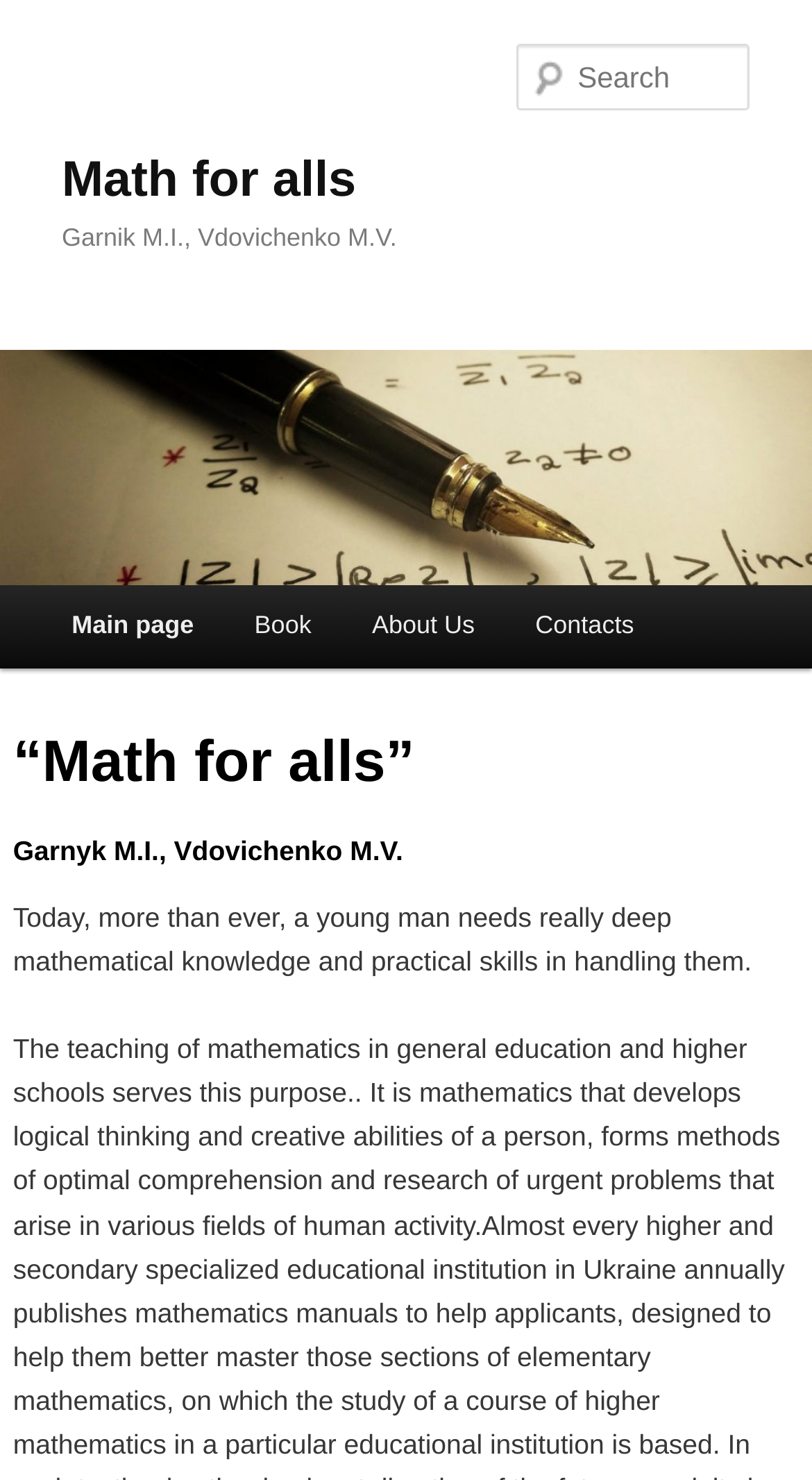Identify and provide the main heading of the webpage.

Math for alls